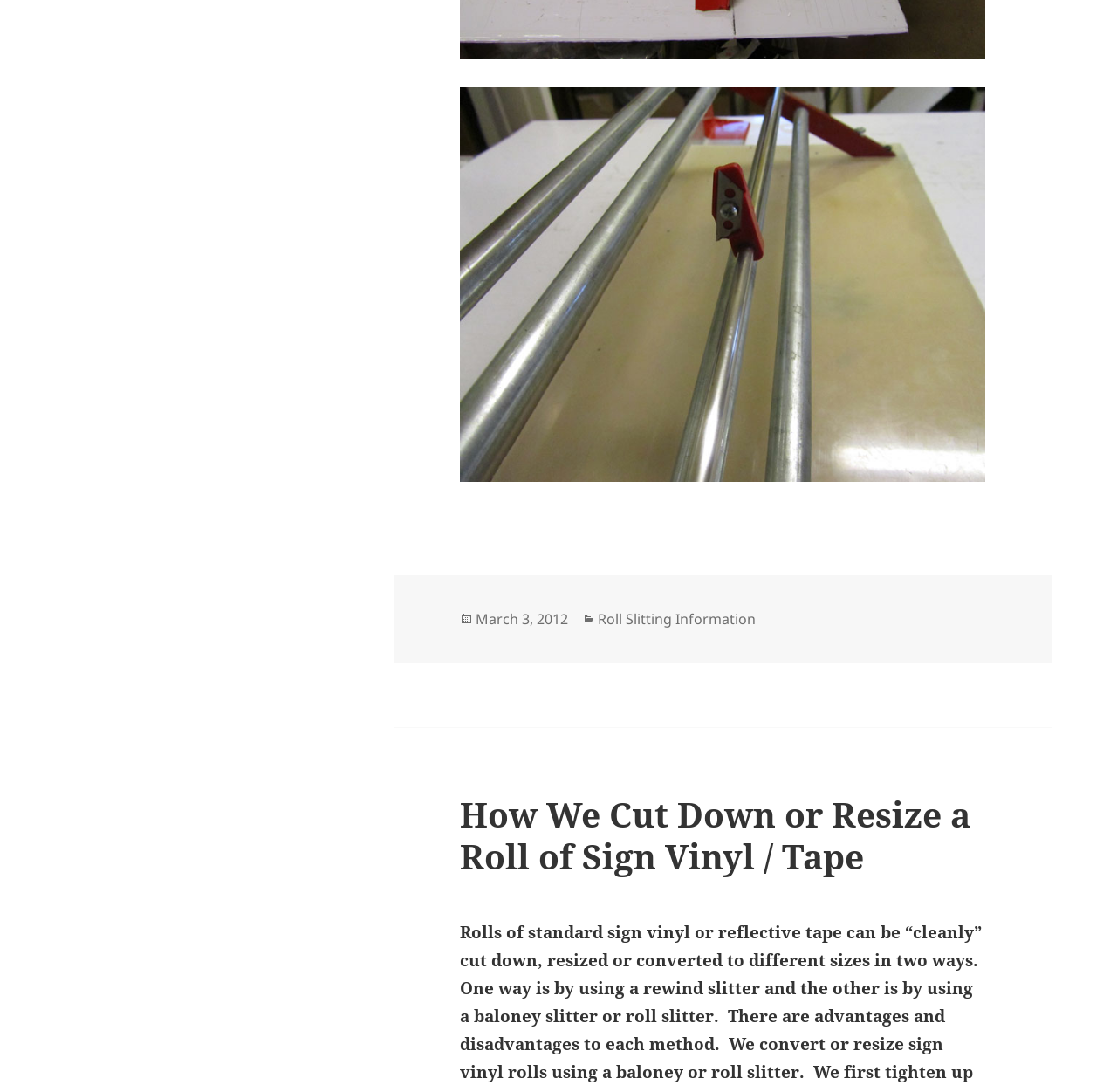Can you give a comprehensive explanation to the question given the content of the image?
When was this article posted?

I found the answer by looking at the footer section of the webpage, where it says 'Posted on' followed by the date 'March 3, 2012'.